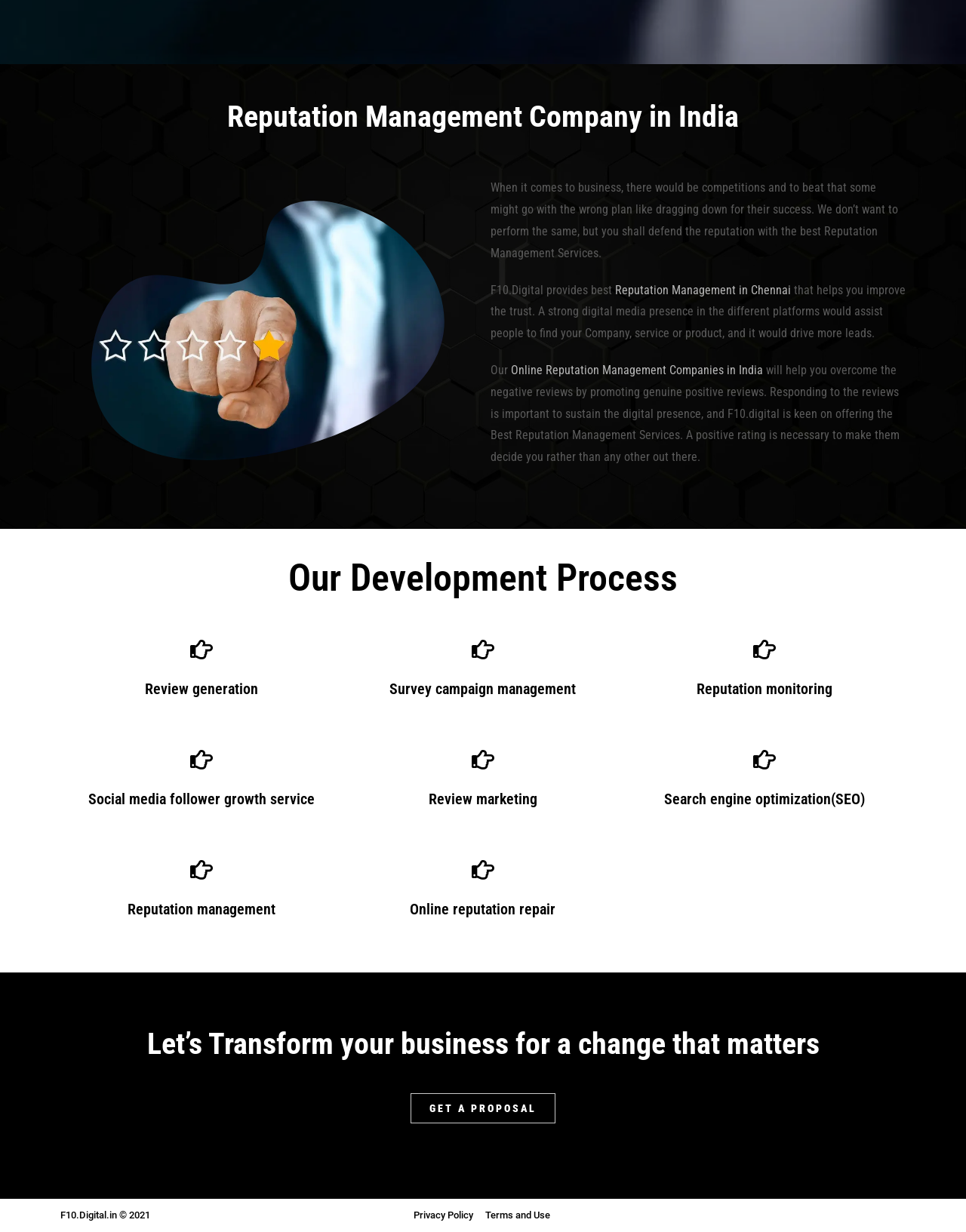Locate the UI element described by Narwhal Bluetooth Speaker in the provided webpage screenshot. Return the bounding box coordinates in the format (top-left x, top-left y, bottom-right x, bottom-right y), ensuring all values are between 0 and 1.

None